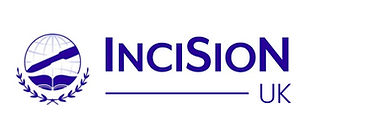Describe the image thoroughly.

The image features the logo of INCISION UK, which is prominently displayed with a blue color scheme. The logo includes a globe design alongside an open book and a scroll, symbolizing the organization's commitment to education and global collaboration in the field of surgery. The text "INCISION UK" is presented in bold uppercase letters, emphasizing its significance in the surgical community. This logo represents the organization's mission to advocate for and support women in cardiothoracic surgery, highlighting their presence and contributions in this specialized field.